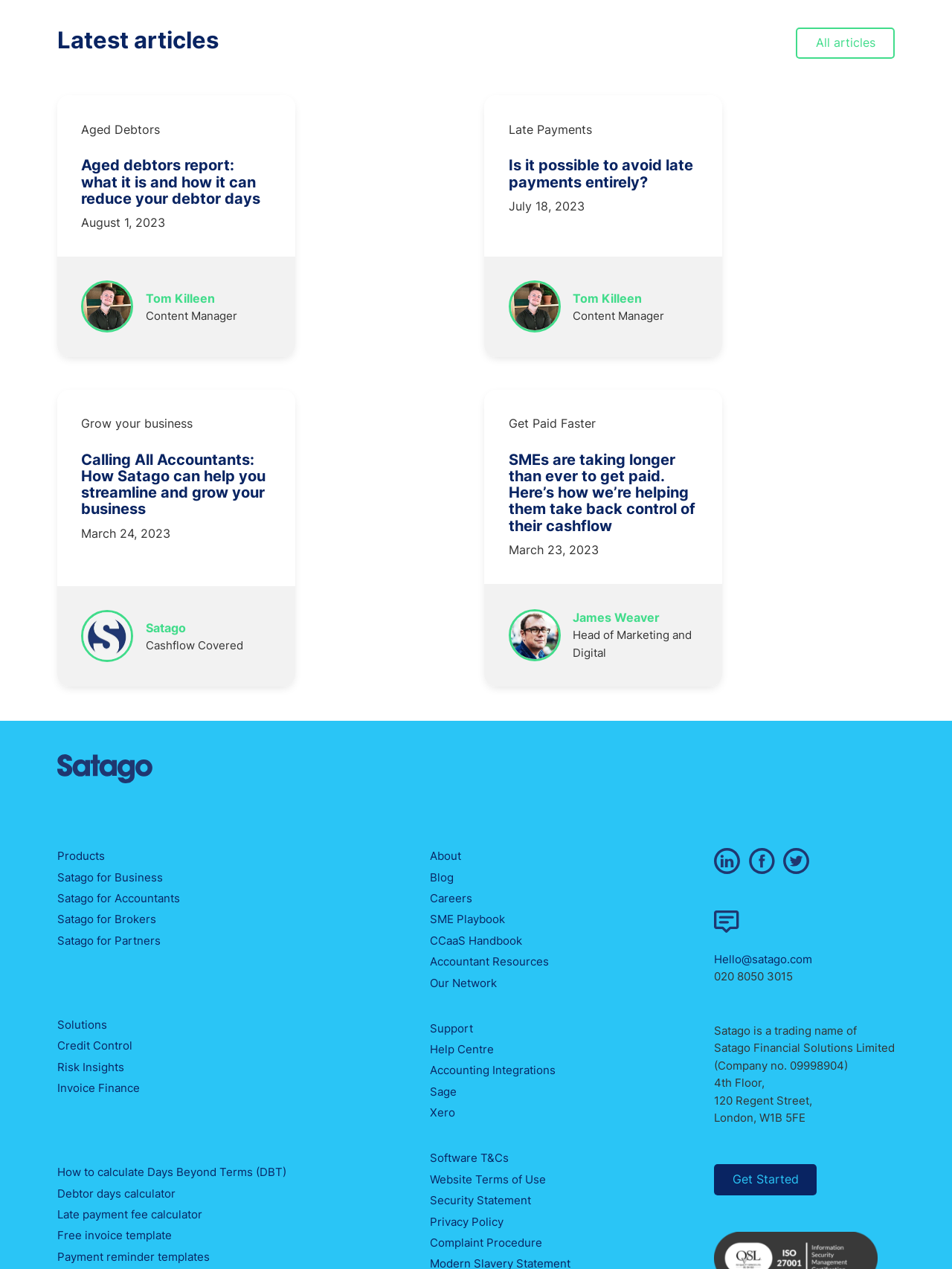Determine the coordinates of the bounding box that should be clicked to complete the instruction: "Click on 'Latest articles'". The coordinates should be represented by four float numbers between 0 and 1: [left, top, right, bottom].

[0.06, 0.022, 0.23, 0.046]